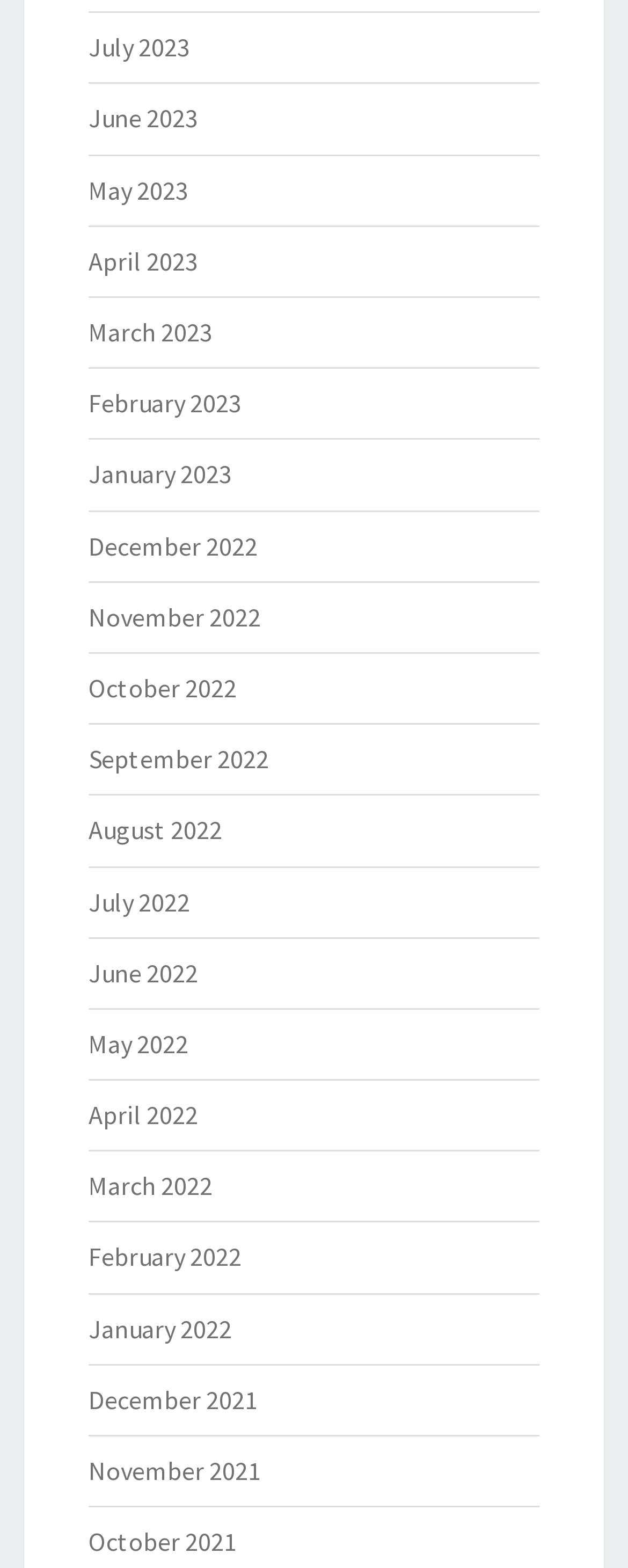Provide a one-word or one-phrase answer to the question:
What is the earliest month listed?

December 2021